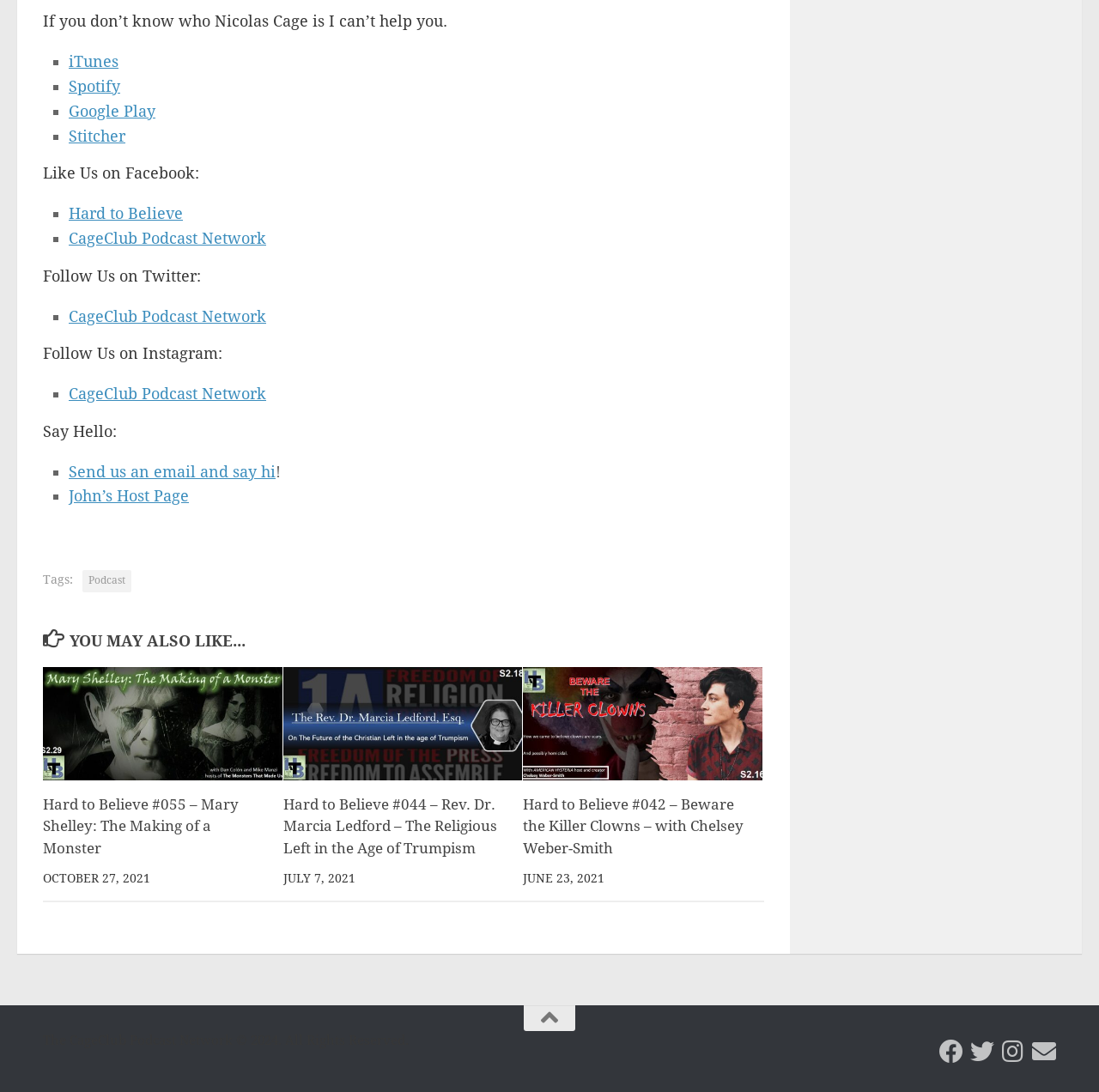Look at the image and write a detailed answer to the question: 
What are the available platforms to listen to the podcast?

I found the answer by looking at the links at the top of the webpage. There are four links listed, each corresponding to a different platform where the podcast can be listened to: iTunes, Spotify, Google Play, and Stitcher.